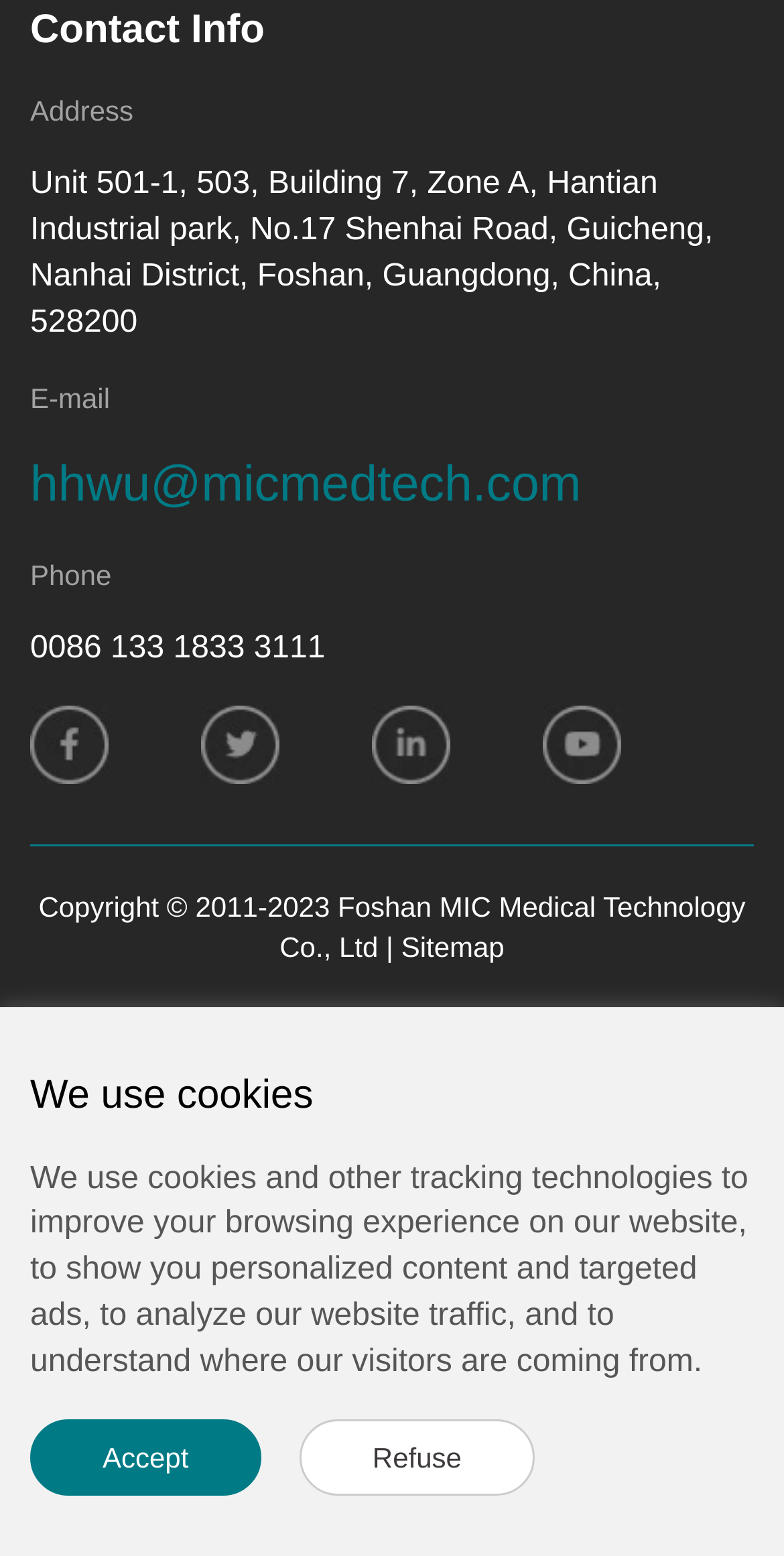How many social media links are there?
Please answer the question as detailed as possible.

I counted the number of link elements with images of social media platforms, including Facebook, Twitter, Linkedin, and Youtube.